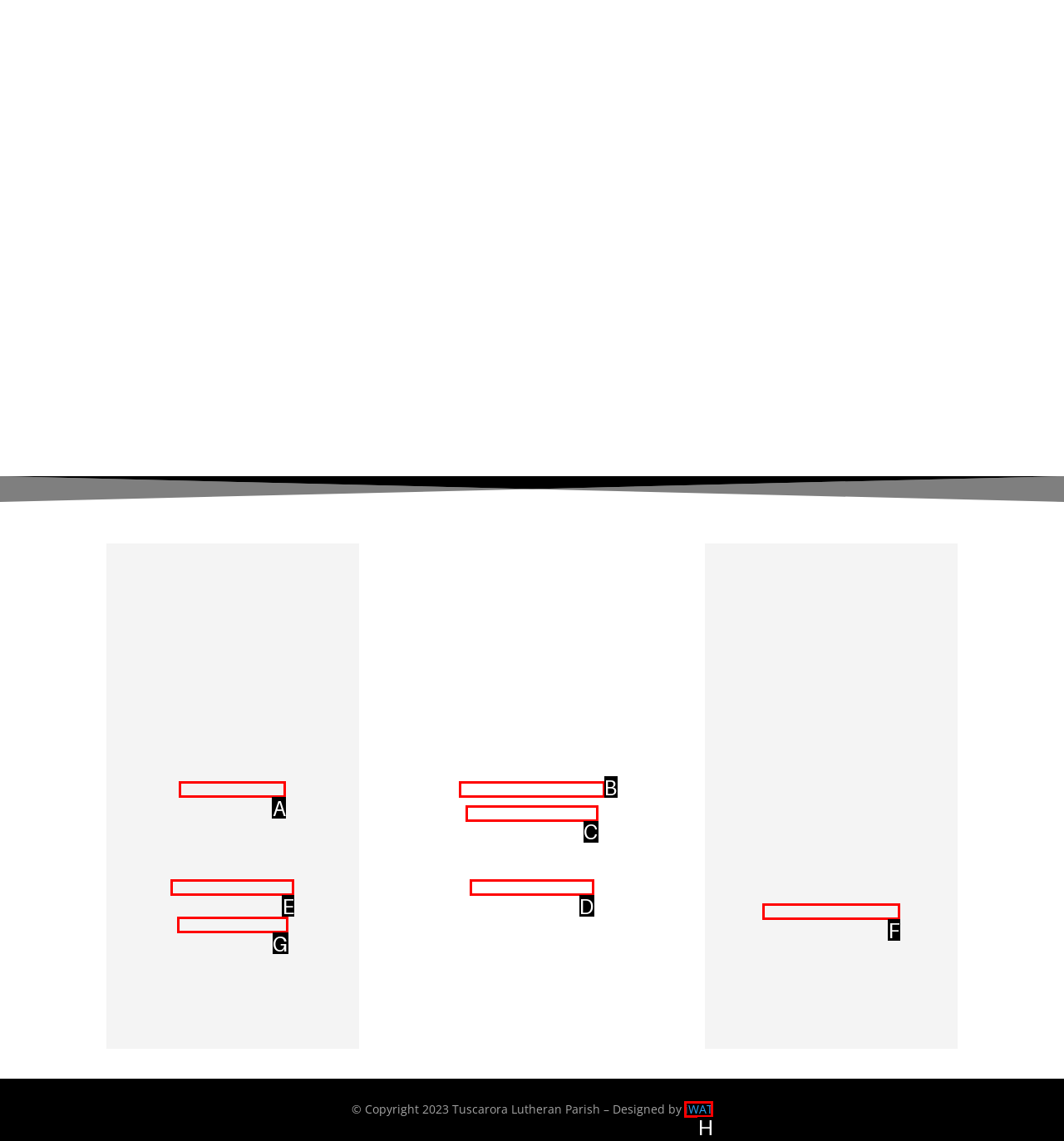Identify the correct UI element to click to achieve the task: Contact Williamson's office.
Answer with the letter of the appropriate option from the choices given.

D